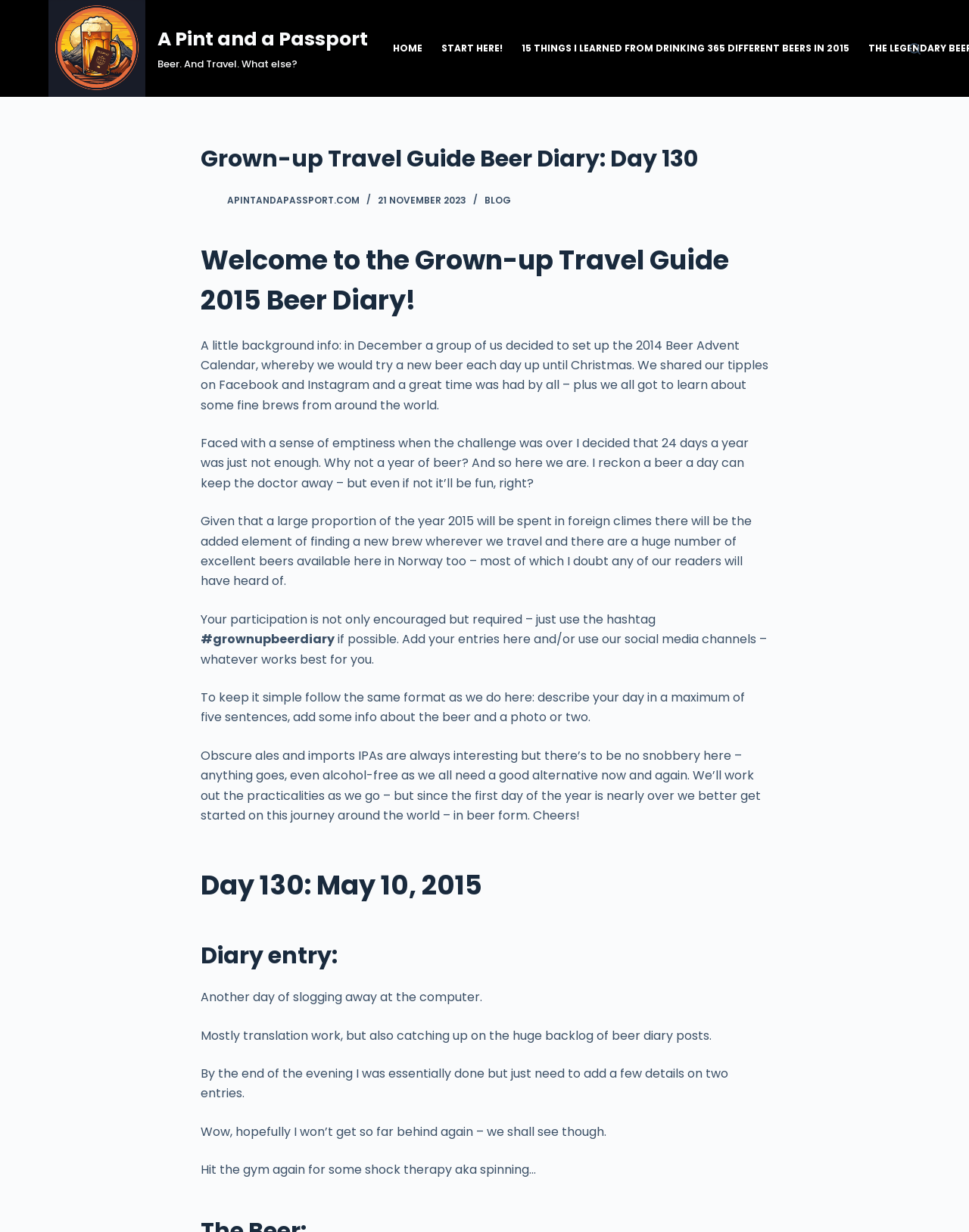Please specify the bounding box coordinates of the clickable region necessary for completing the following instruction: "Visit the 'A Pint and a Passport' website". The coordinates must consist of four float numbers between 0 and 1, i.e., [left, top, right, bottom].

[0.05, 0.0, 0.15, 0.079]